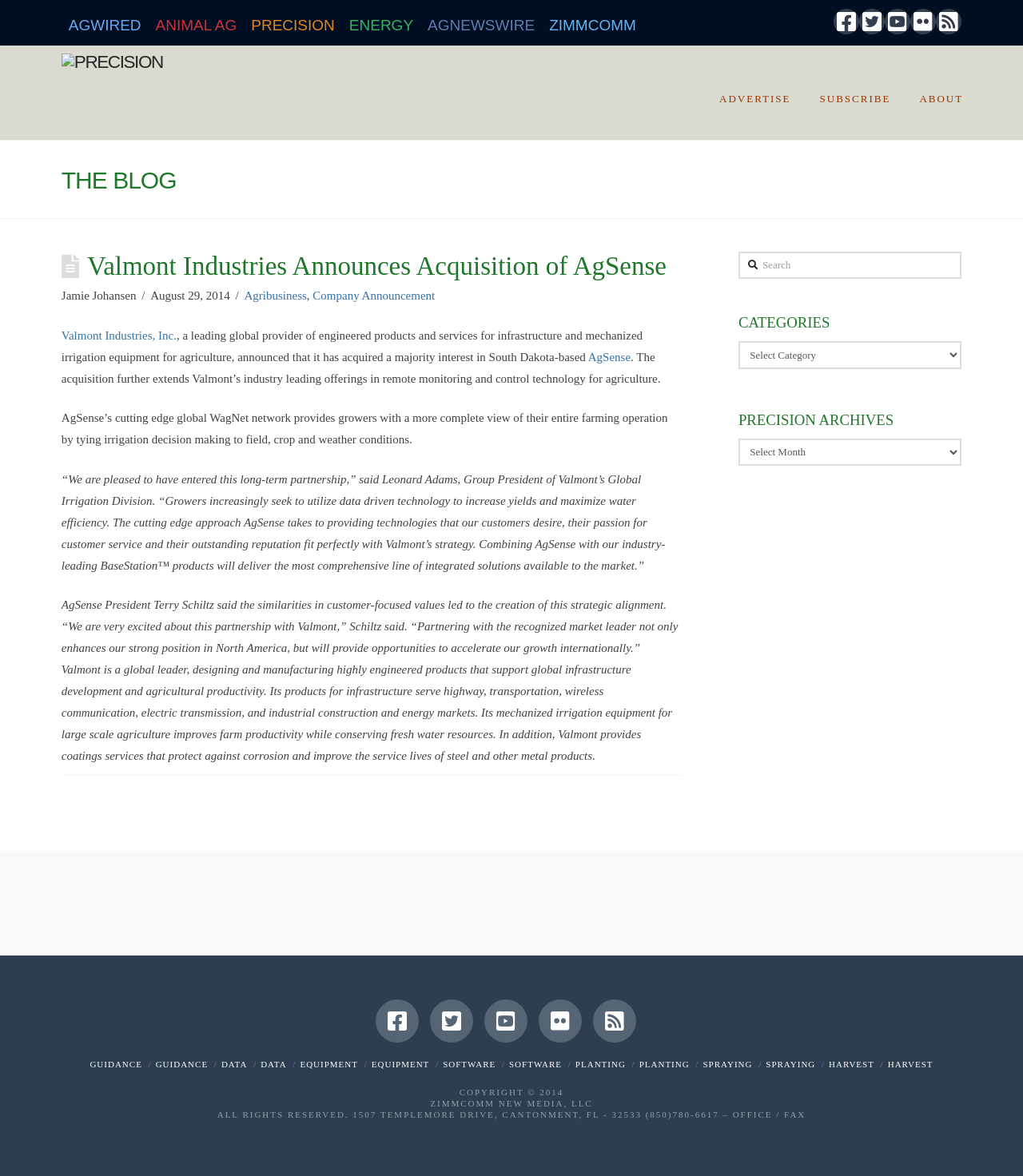What is the name of the network provided by AgSense?
Give a detailed explanation using the information visible in the image.

According to the article, 'AgSense’s cutting edge global WagNet network provides growers with a more complete view of their entire farming operation by tying irrigation decision making to field, crop and weather conditions.' Therefore, the name of the network provided by AgSense is WagNet.